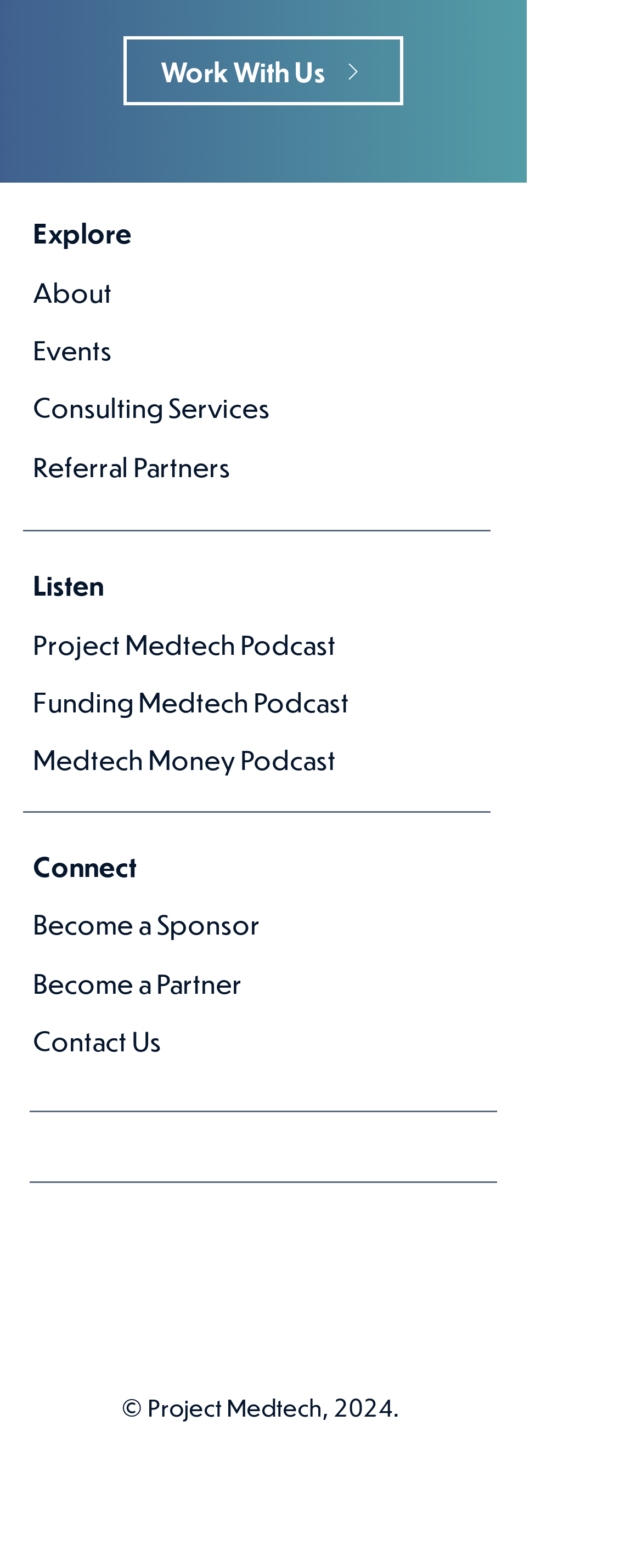Identify the bounding box coordinates of the section to be clicked to complete the task described by the following instruction: "Learn about factors affecting Daewoo battery price in Pakistan". The coordinates should be four float numbers between 0 and 1, formatted as [left, top, right, bottom].

None